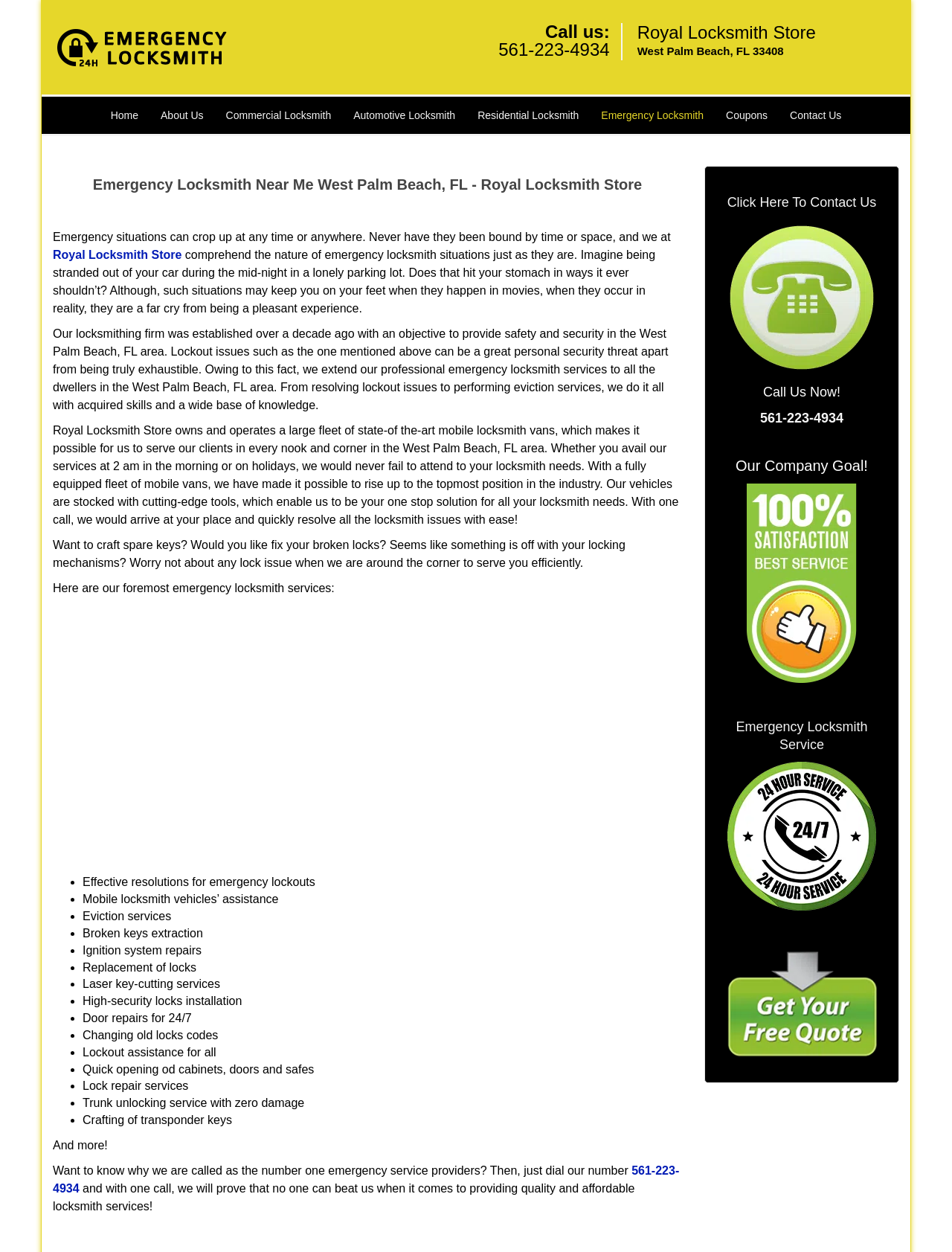What is the main objective of Royal Locksmith Store?
Please analyze the image and answer the question with as much detail as possible.

According to the webpage, Royal Locksmith Store was established to provide safety and security in the West Palm Beach, FL area, and they offer various emergency locksmith services to achieve this objective.